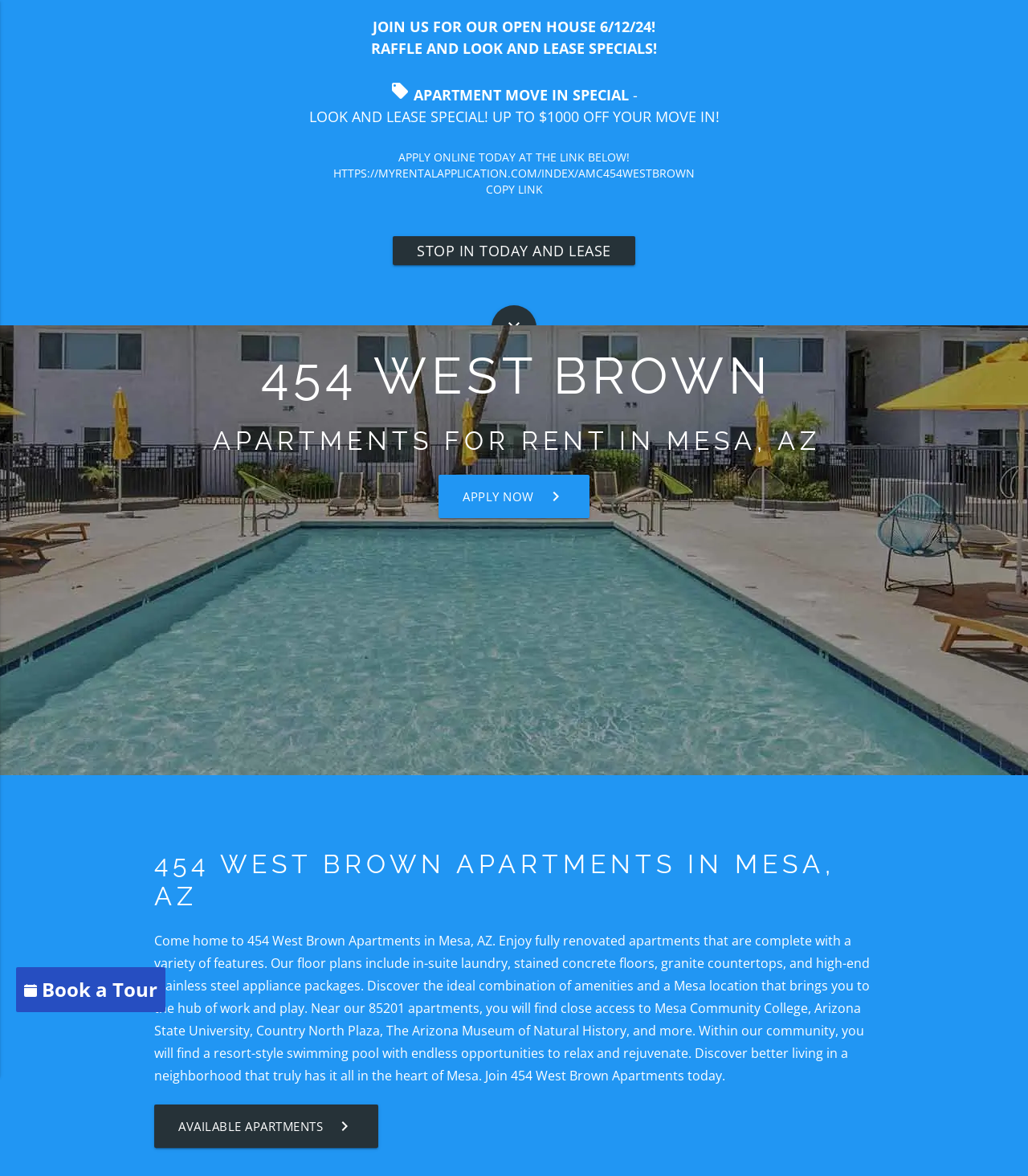What is the name of the apartment complex?
Using the image, answer in one word or phrase.

454 West Brown Apartments